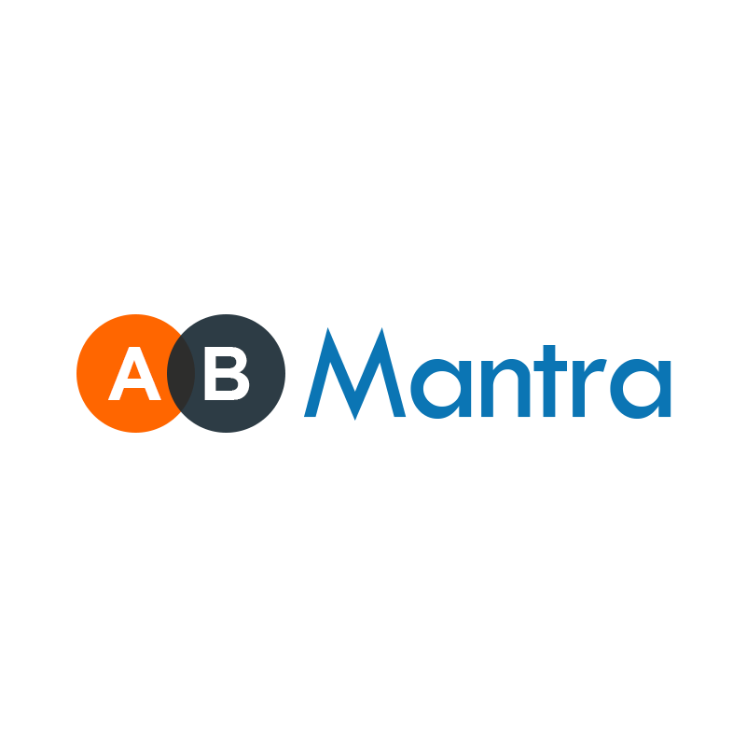What does the logo of ABMantra represent?
Please provide a detailed answer to the question.

The logo of ABMantra is composed of two distinct circles, one orange and one dark gray, which encapsulate the letters 'A' and 'B', representing the brand name.